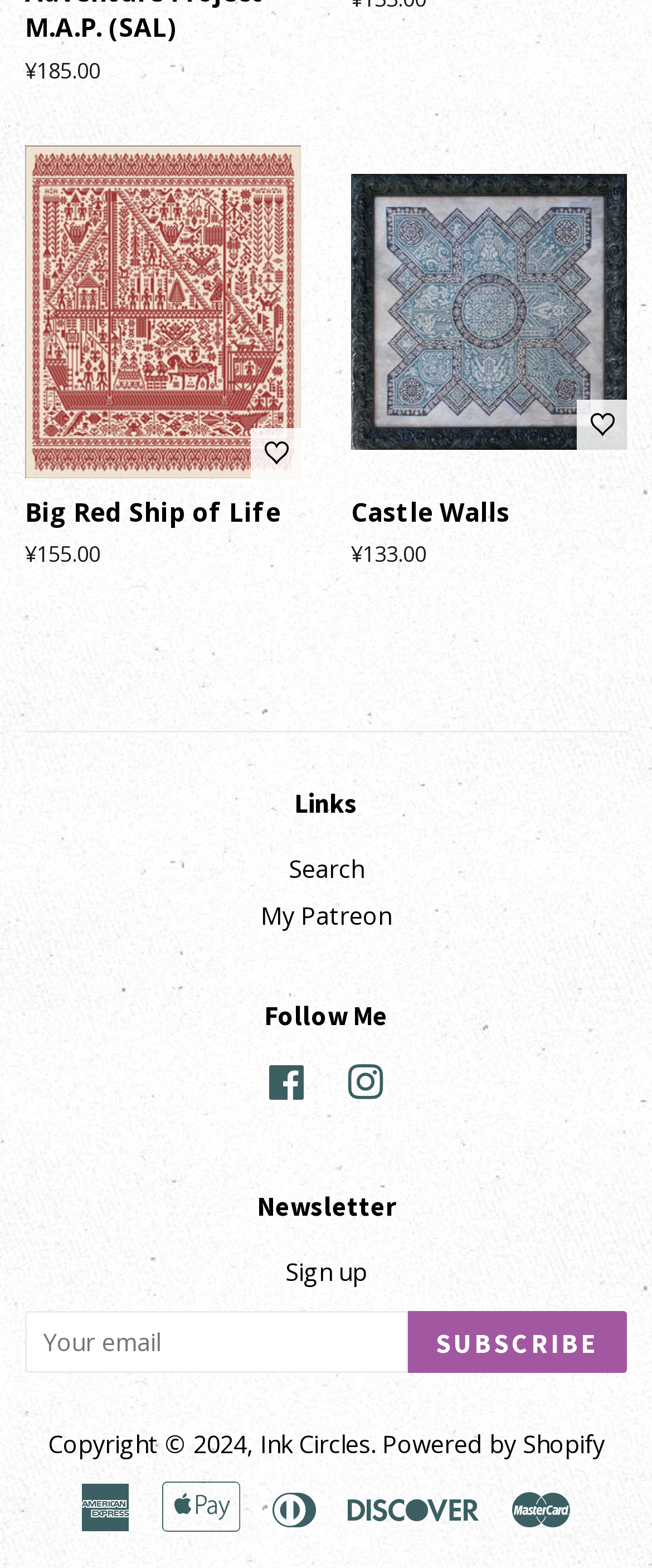Identify the bounding box coordinates of the area you need to click to perform the following instruction: "Visit Facebook page".

[0.412, 0.684, 0.471, 0.704]